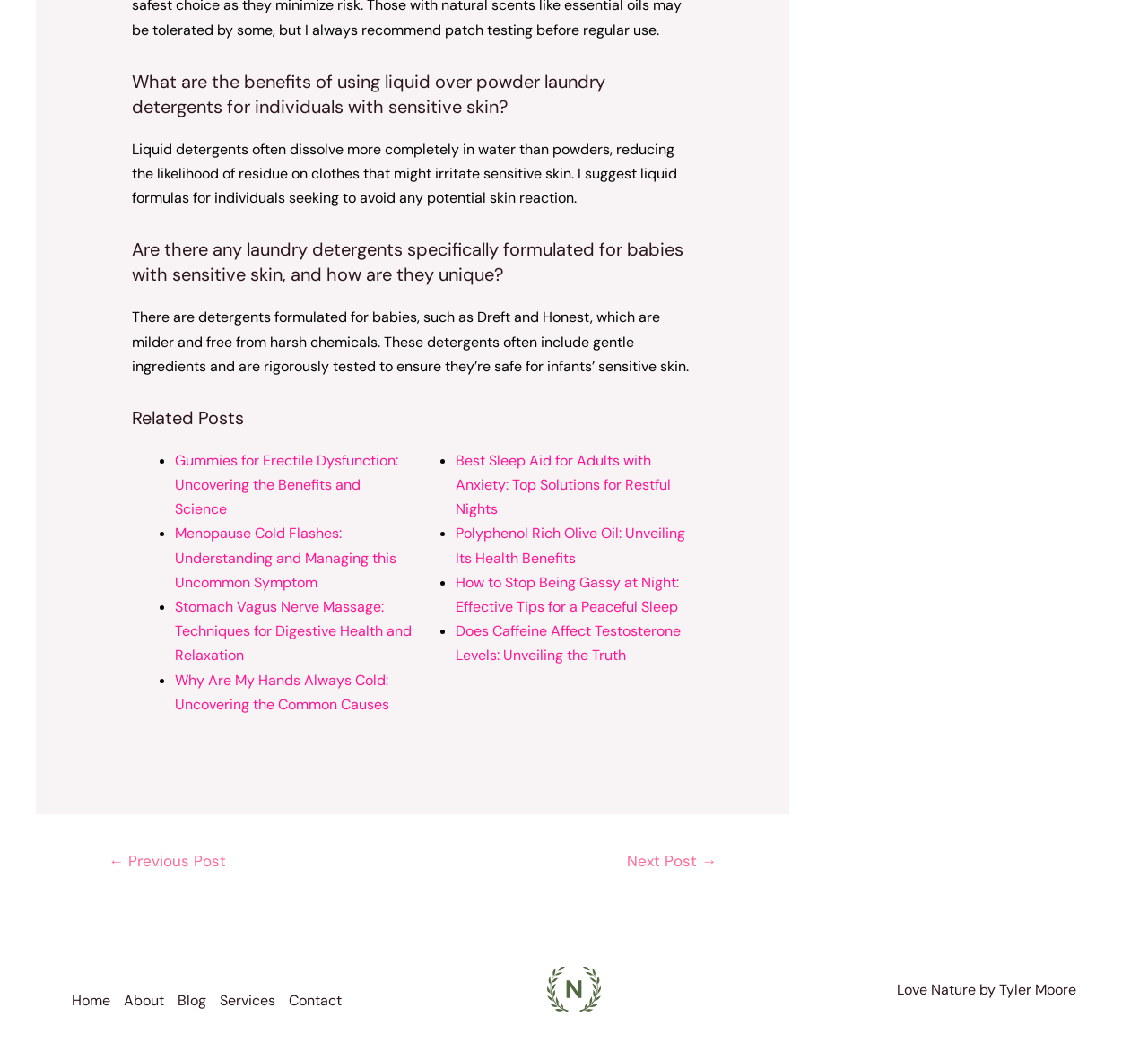Locate the coordinates of the bounding box for the clickable region that fulfills this instruction: "Click on the 'Next Post →' link".

[0.526, 0.797, 0.644, 0.831]